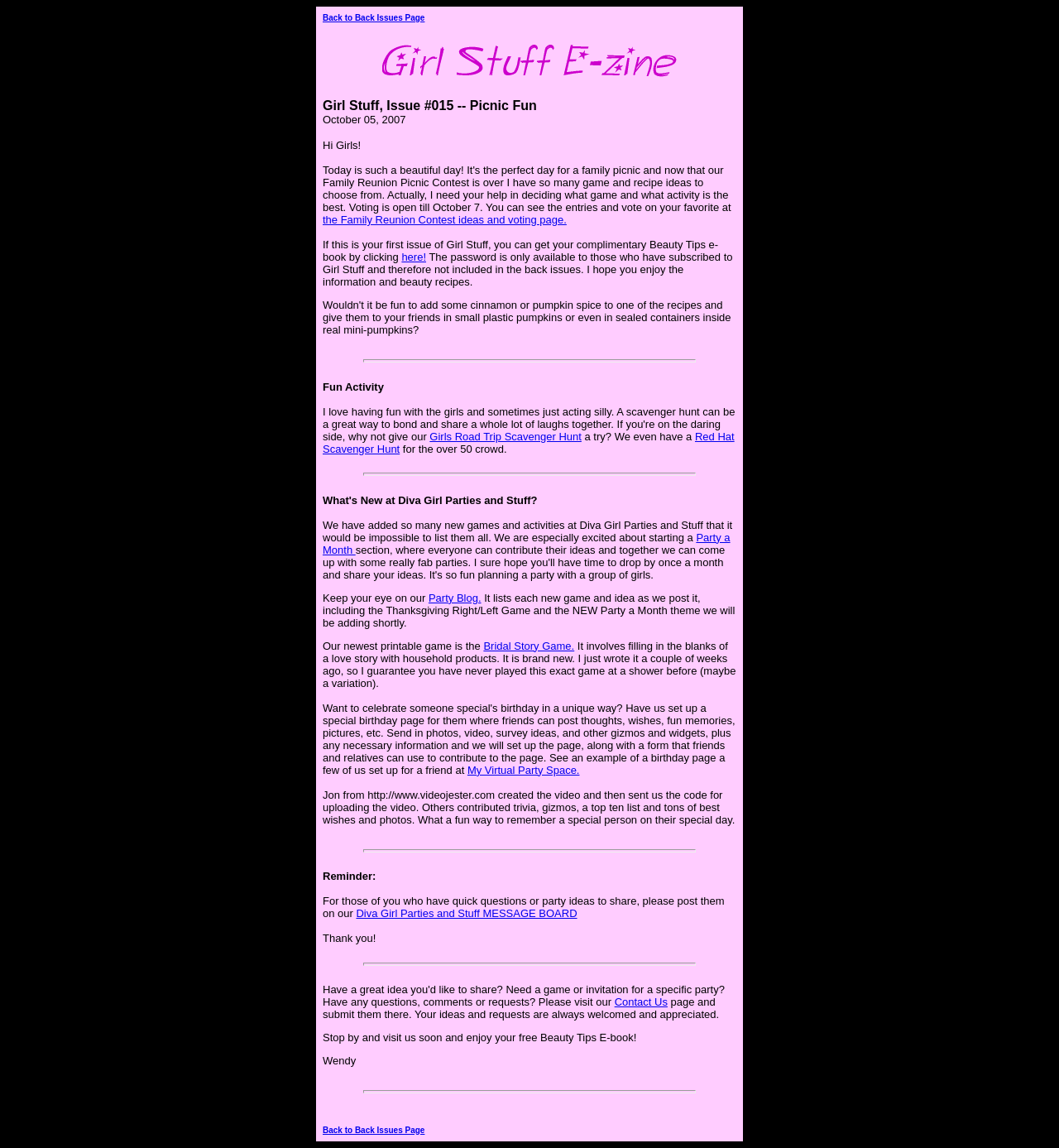Locate the bounding box coordinates of the area to click to fulfill this instruction: "Click on the link to view the Family Reunion Contest ideas and voting page". The bounding box should be presented as four float numbers between 0 and 1, in the order [left, top, right, bottom].

[0.305, 0.186, 0.535, 0.197]